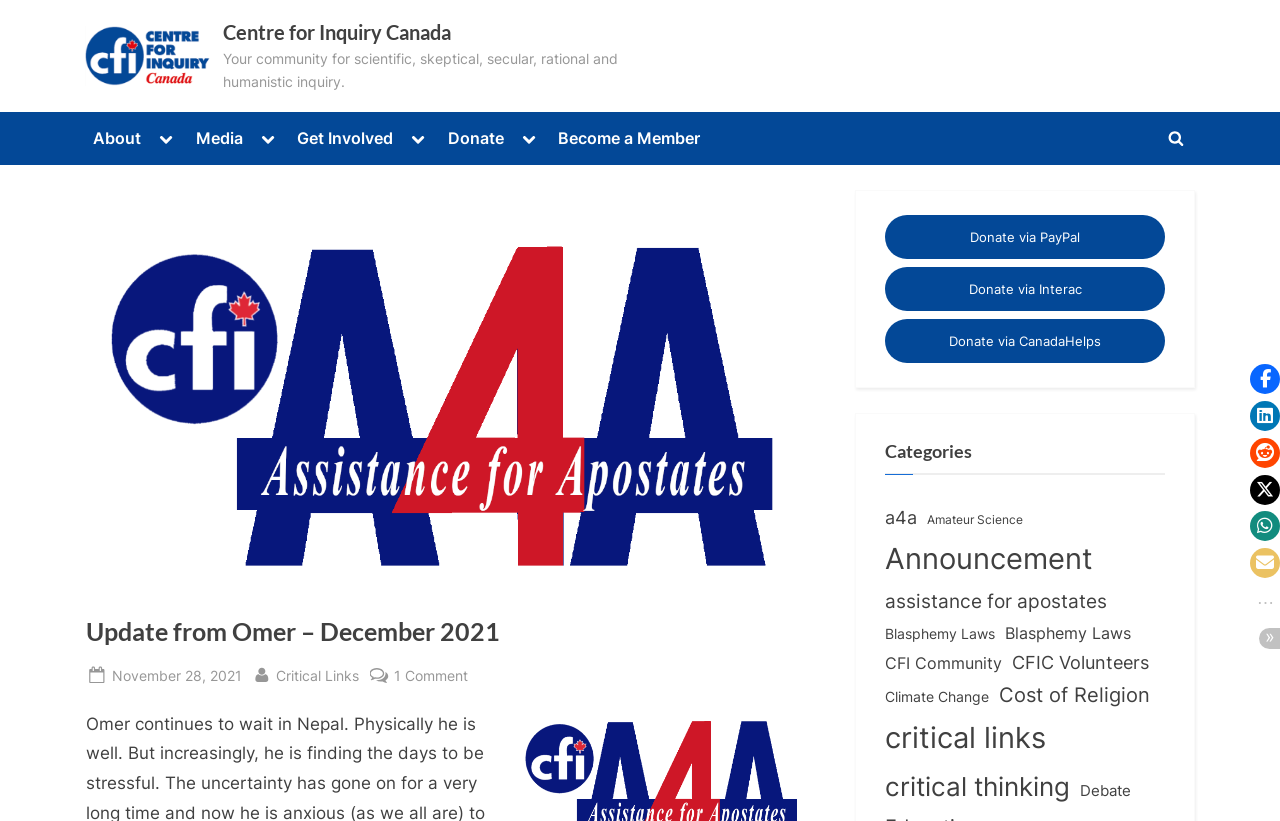Generate a detailed explanation of the webpage's features and information.

The webpage is about the Centre for Inquiry Canada, a community for scientific, skeptical, secular, rational, and humanistic inquiry. At the top, there is a logo and a link to the Centre for Inquiry Canada, accompanied by a brief description of the organization. Below this, there is a primary navigation menu with several categories, including "About", "Media", "Get Involved", and "Donate".

Under the "About" category, there are links to sub-pages such as "About CFIC", "What Is CFIC?", "Mission, Vision, & Values", and "History". The "Media" category includes links to "Critical Links Newsletter", "Podcast for Inquiry", "Search Archives", "Videos", and "Cost of Religion Report". The "Get Involved" category has links to "Join Us", "Calendar of Events", "Find a Local Branch", and "Volunteer". The "Donate" category includes links to "Donate to CFIC", "CanadaHelps", "PayPal", and "Interac Transfer".

On the right side of the page, there is a section with a heading "Update from Omer – December 2021" and a brief description of the update. Below this, there are links to "Posted on November 28, 2021", "By Critical Links", and "1 Comment on Update from Omer – December 2021".

Further down the page, there are links to "Donate via PayPal", "Donate via Interac", and "Donate via CanadaHelps". There is also a section with a heading "Categories" that lists various categories such as "a4a", "Amateur Science", "Announcement", and "assistance for apostates", among others. Each category has a link to a sub-page with related content.

Overall, the webpage provides an overview of the Centre for Inquiry Canada and its activities, with links to various resources, news, and ways to get involved or support the organization.